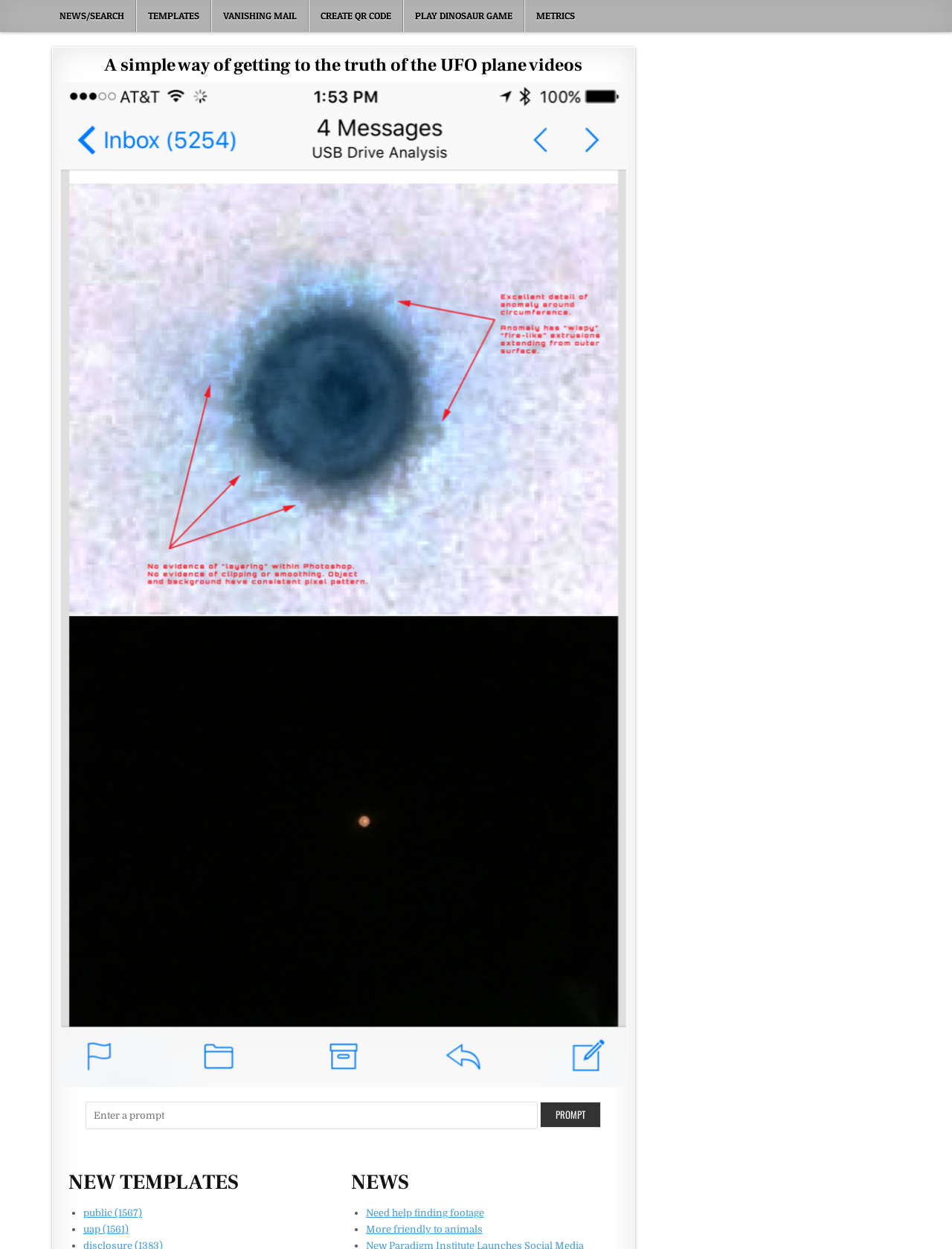Identify the bounding box coordinates for the UI element described by the following text: "News/Search". Provide the coordinates as four float numbers between 0 and 1, in the format [left, top, right, bottom].

[0.051, 0.0, 0.143, 0.026]